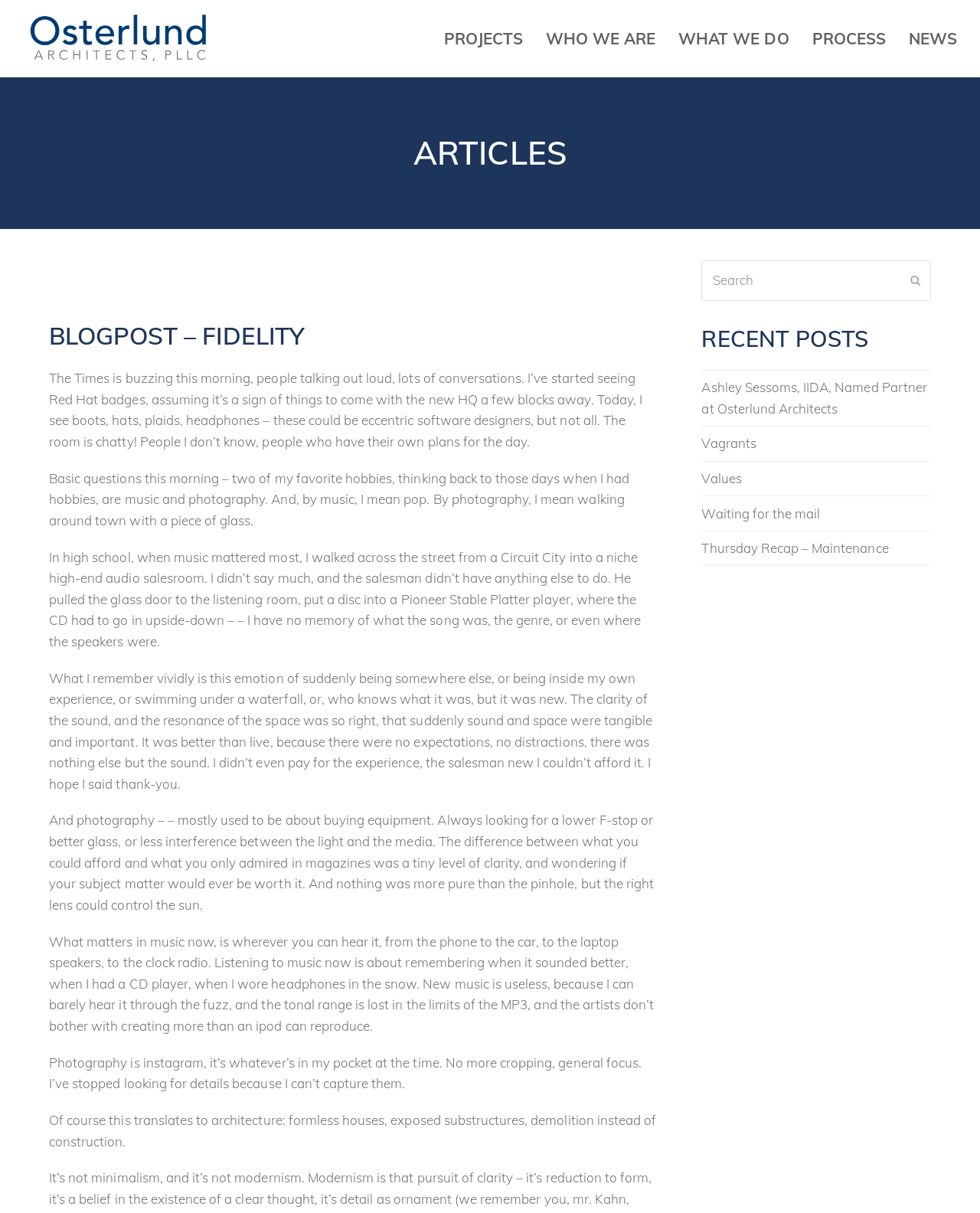Look at the image and answer the question in detail:
What is the topic of the blog post?

The blog post is about the author's favorite hobbies, music and photography, and how they have changed over time. The author reminisces about their experiences with music and photography in the past and how they have been affected by technology.